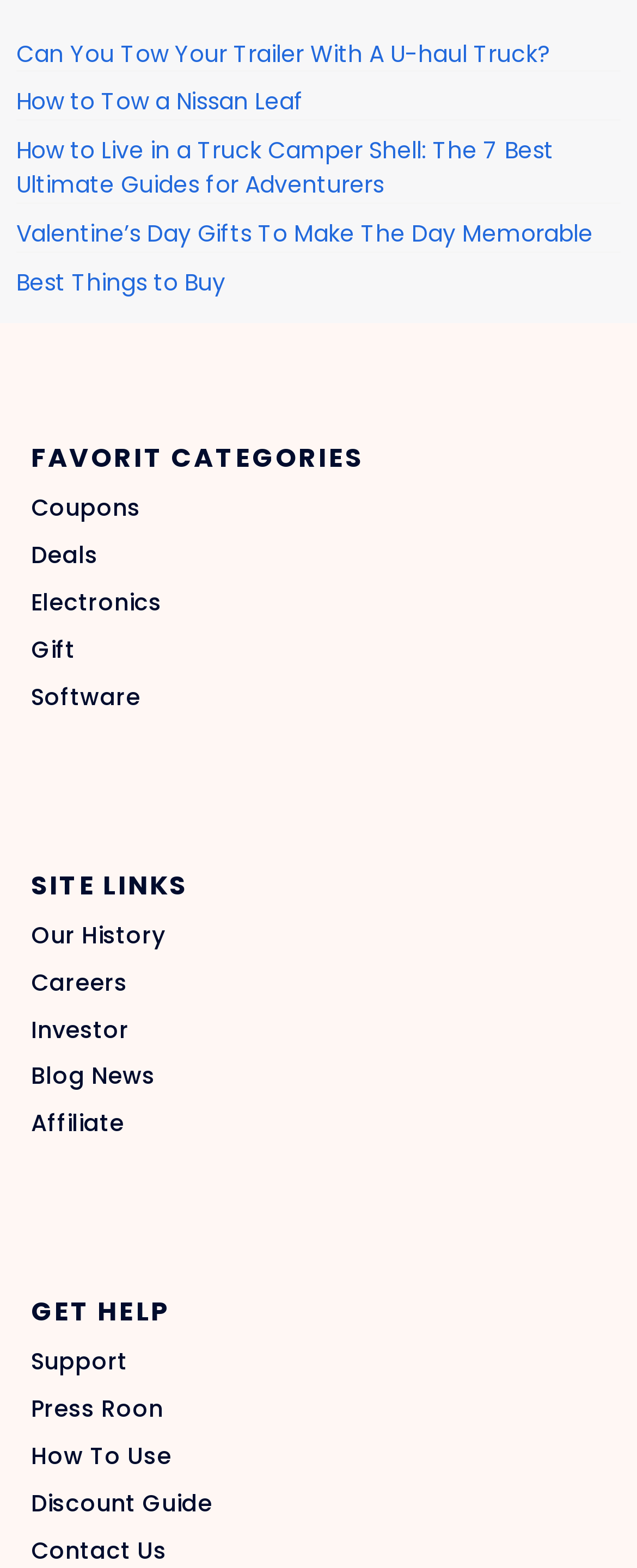What is the last link under 'SITE LINKS'?
Please provide a single word or phrase as the answer based on the screenshot.

Affiliate